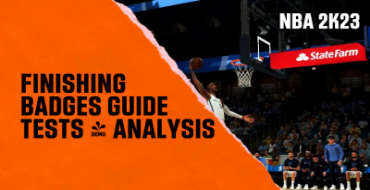What is the sponsor of the game?
Answer with a single word or phrase, using the screenshot for reference.

State Farm